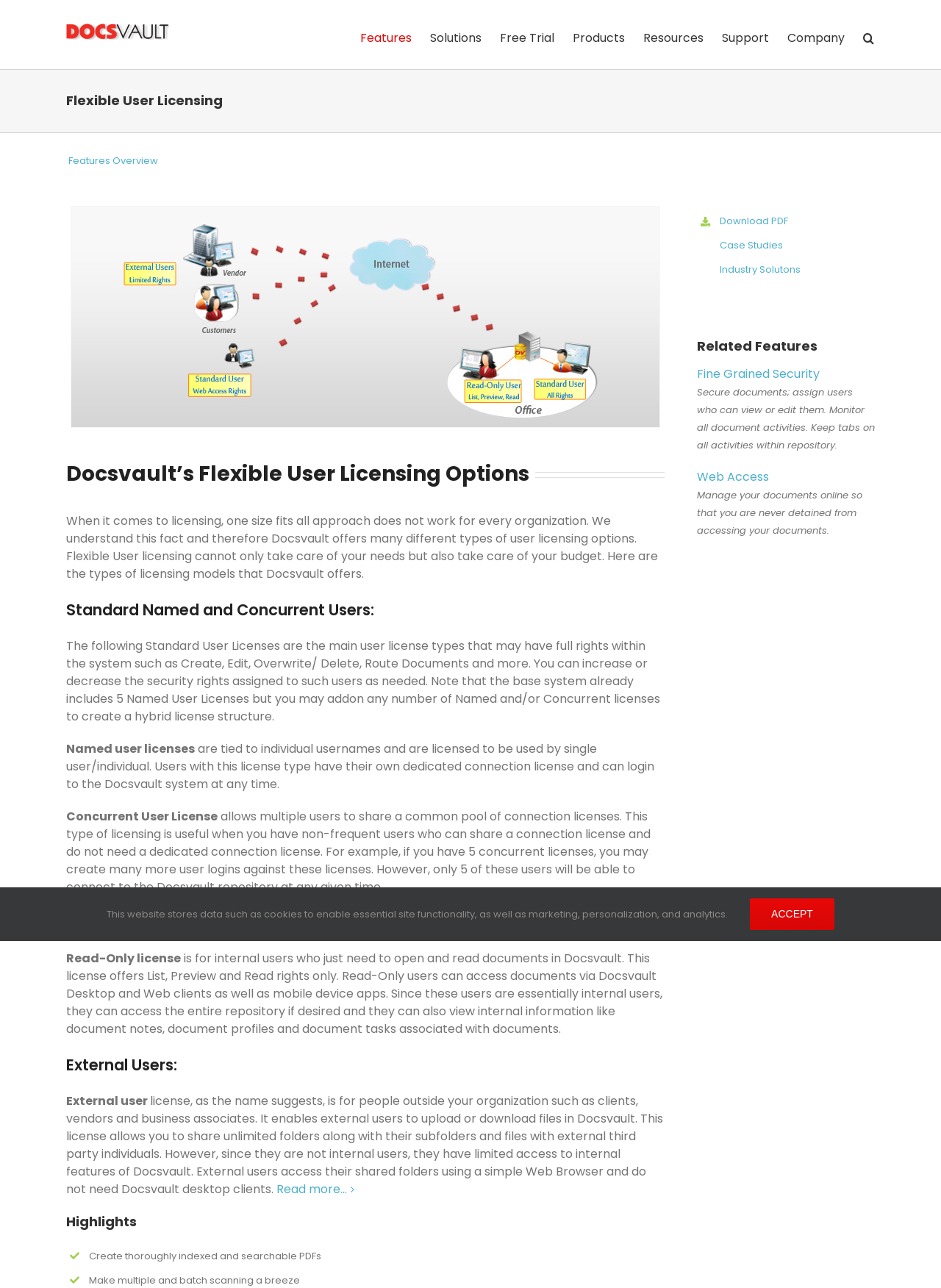Determine the bounding box for the described HTML element: "Fine Grained Security". Ensure the coordinates are four float numbers between 0 and 1 in the format [left, top, right, bottom].

[0.741, 0.284, 0.871, 0.297]